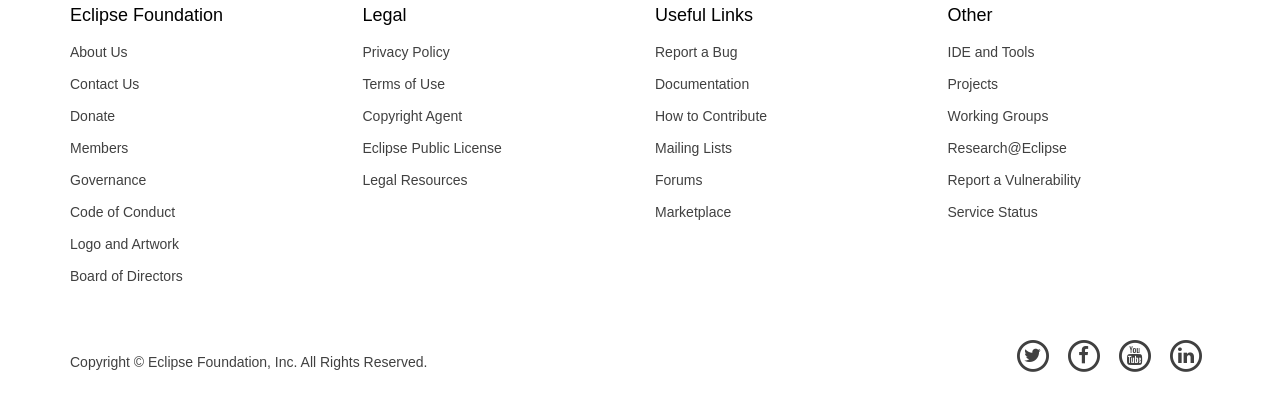Answer this question using a single word or a brief phrase:
What is the copyright information at the bottom of the webpage?

Copyright © Eclipse Foundation, Inc. All Rights Reserved.